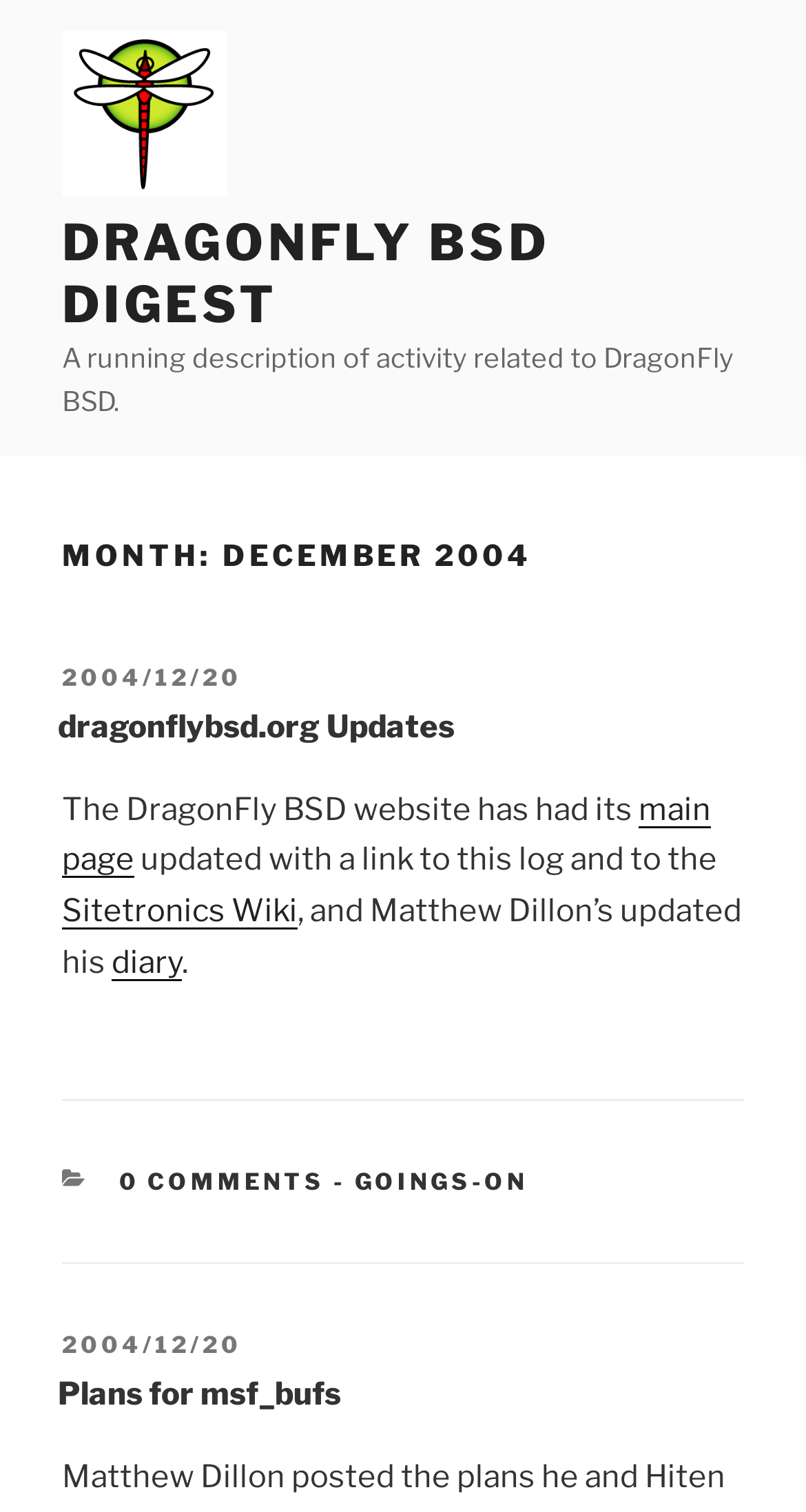Elaborate on the different components and information displayed on the webpage.

The webpage is a digest of DragonFly BSD activity for December 2004. At the top left, there is a DragonFly project logo, accompanied by a link to the project's main page. Below the logo, there is a heading that reads "MONTH: DECEMBER 2004". 

To the right of the logo, there is a brief description of the webpage, stating that it provides a running description of activity related to DragonFly BSD. 

Below the heading, there is an article section that takes up most of the page. The article is divided into two sections, each with a "POSTED ON" label followed by a date link. The first section describes updates to the DragonFly BSD website, including a new link to this log and to the Sitronics Wiki. It also mentions Matthew Dillon's updated diary. 

The second section discusses plans for msf_bufs. 

At the bottom of the page, there is a footer section with a "0 COMMENTS" link and a "CATEGORIES:" label followed by a "GOINGS-ON" link.